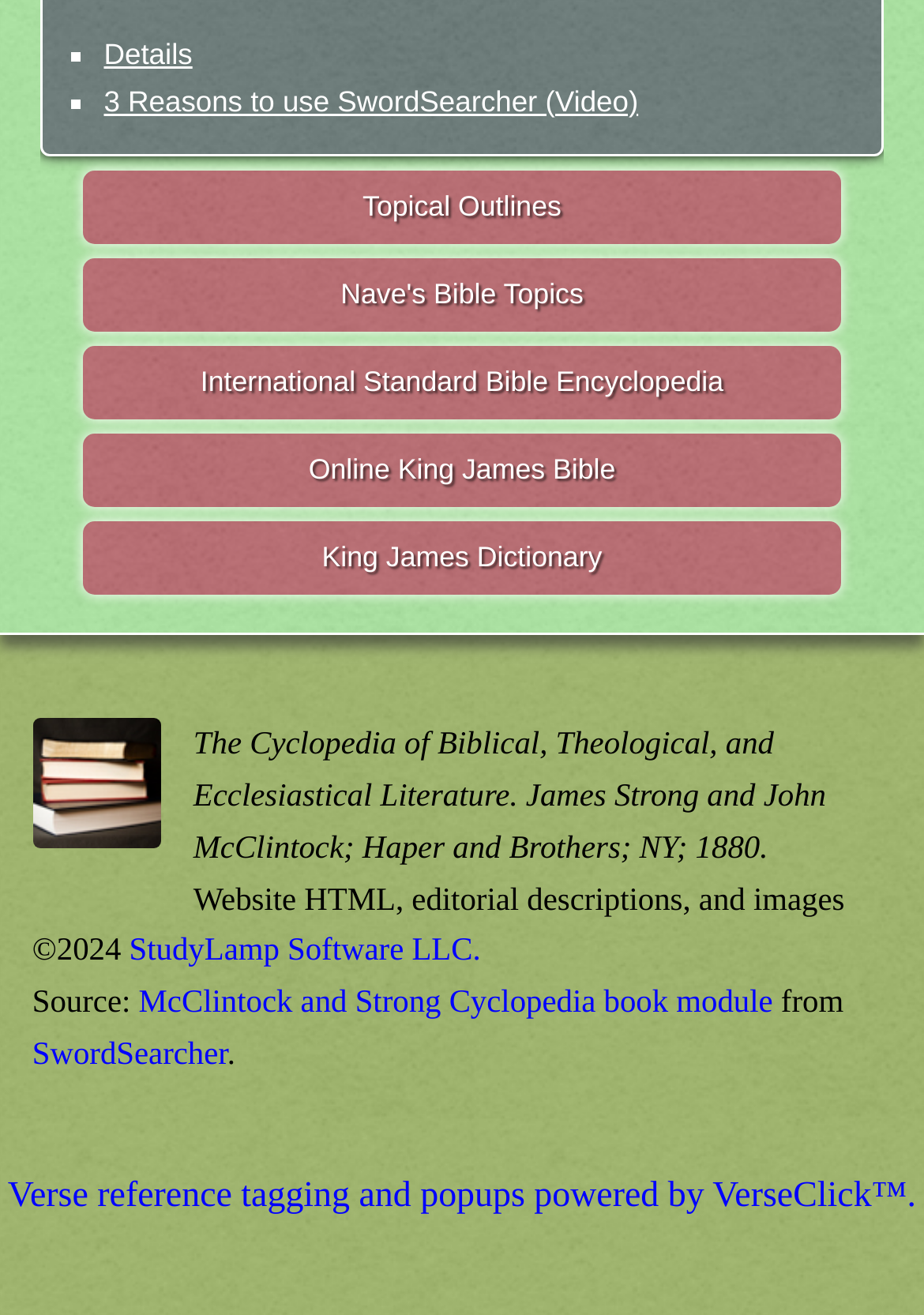What is the name of the software company? Based on the screenshot, please respond with a single word or phrase.

StudyLamp Software LLC.